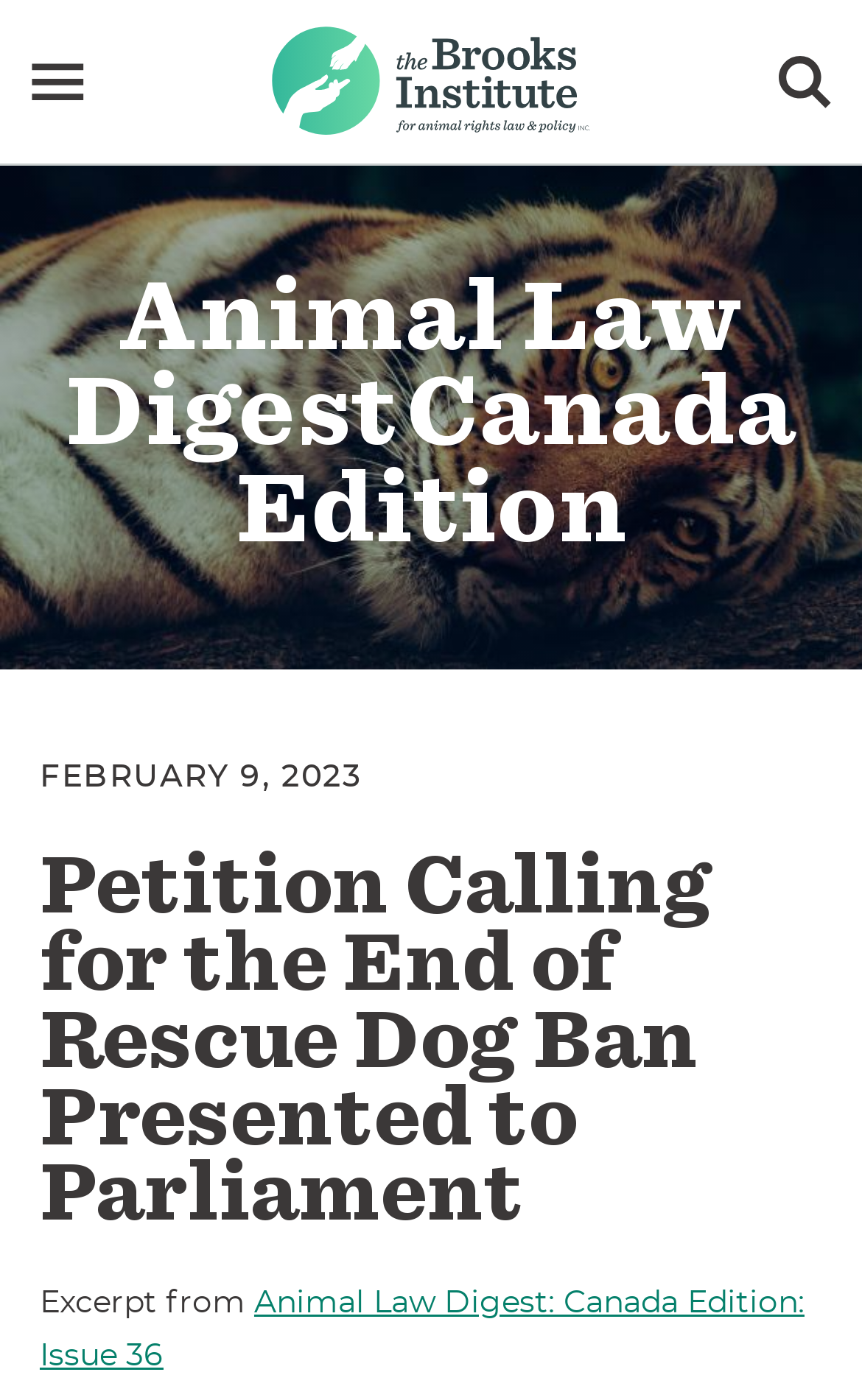What is the purpose of the button at the top right corner? Based on the screenshot, please respond with a single word or phrase.

Open search